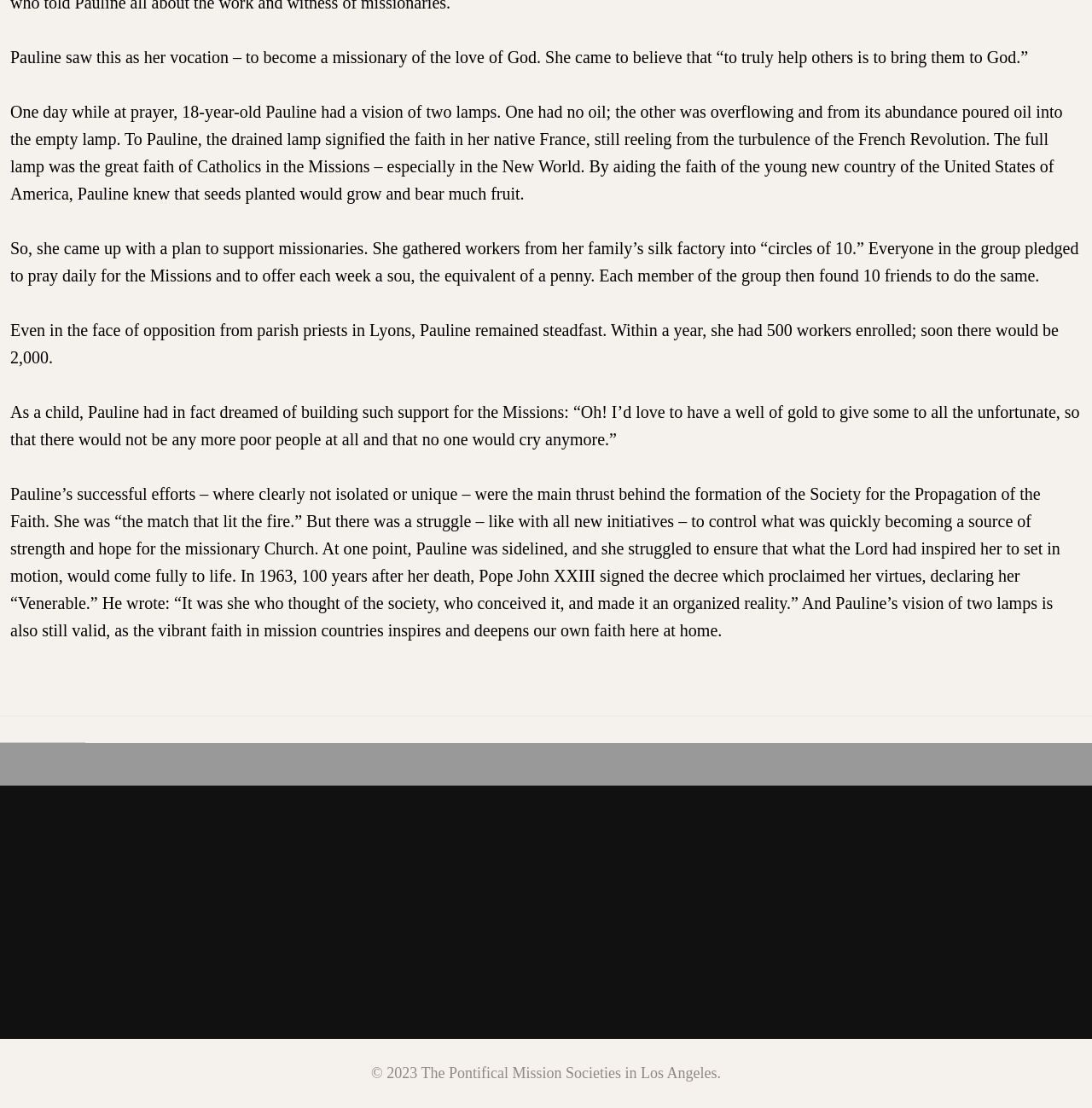Please analyze the image and provide a thorough answer to the question:
What is the address of the Mission Office?

The address of the Mission Office is mentioned in the 'About Us' section of the webpage, which is 3424 Wilshire Blvd. 3rd Floor, Los Angeles, CA. 90010.